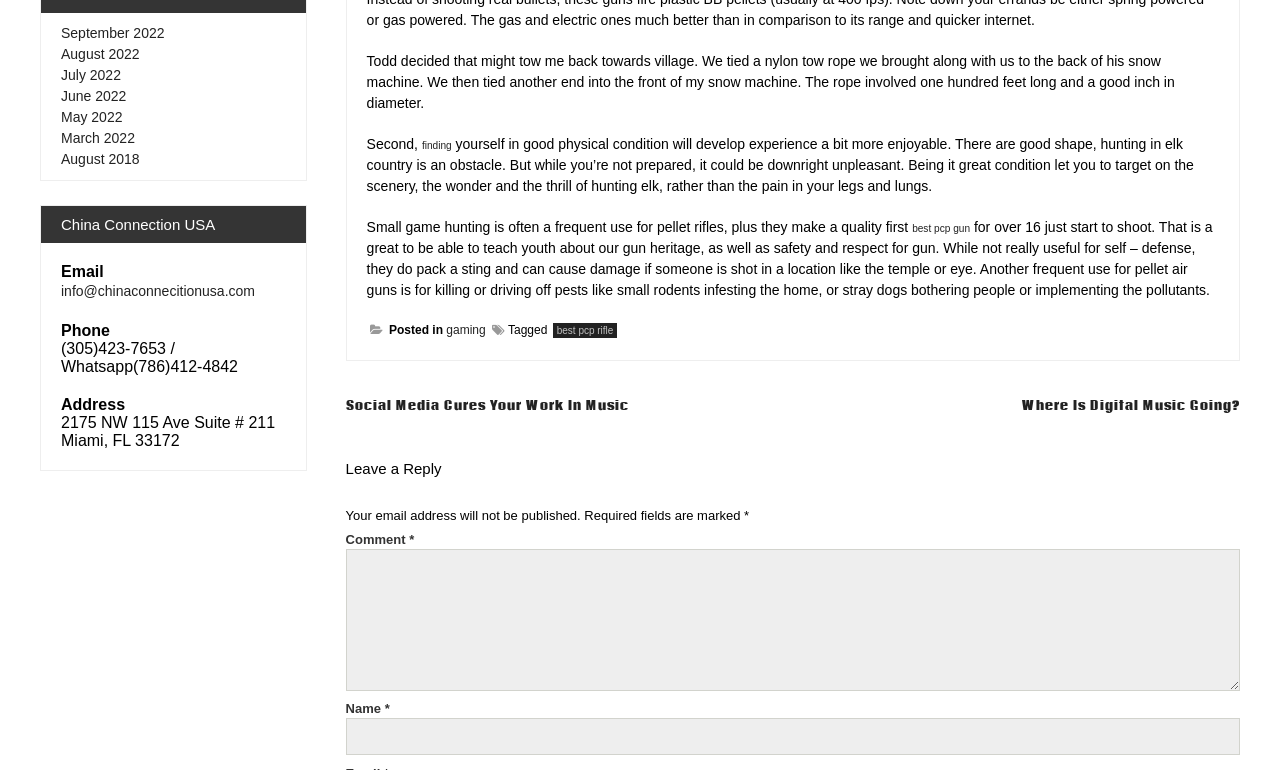Please specify the bounding box coordinates of the area that should be clicked to accomplish the following instruction: "Click the 'best pcp gun' link". The coordinates should consist of four float numbers between 0 and 1, i.e., [left, top, right, bottom].

[0.713, 0.282, 0.775, 0.302]